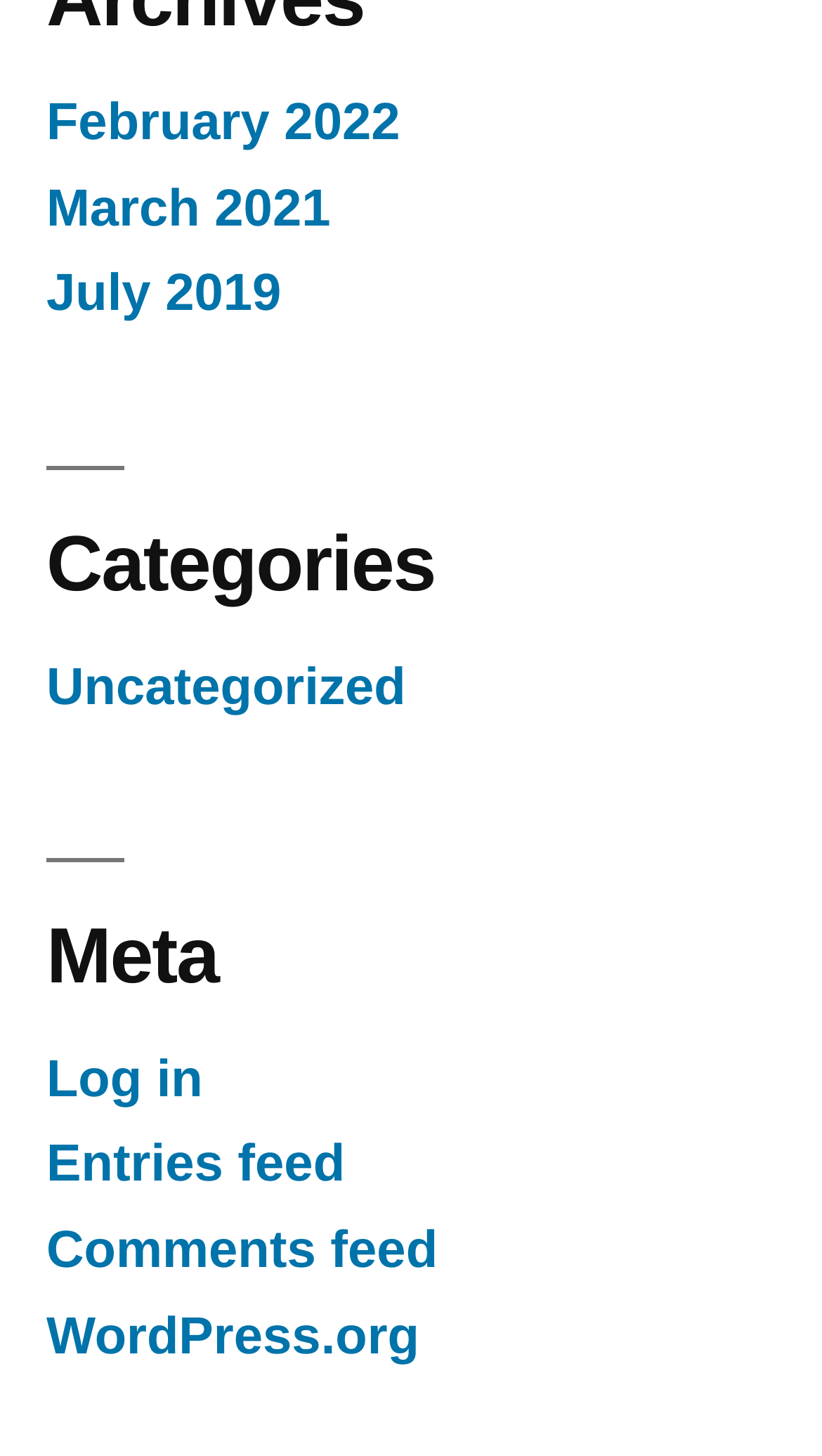Determine the bounding box coordinates of the UI element described by: "Uncategorized".

[0.056, 0.452, 0.494, 0.492]